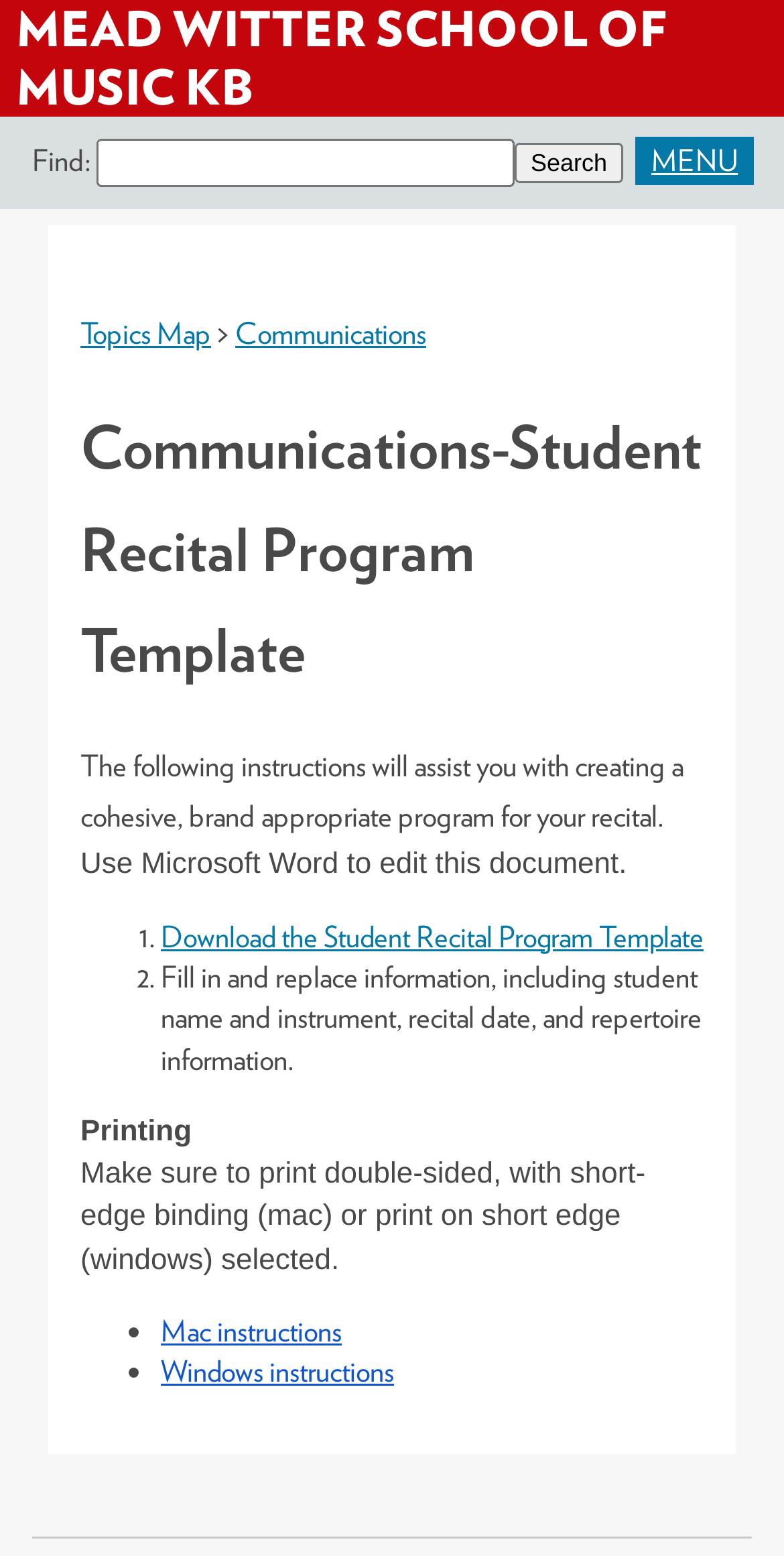Please determine the headline of the webpage and provide its content.

MEAD WITTER SCHOOL OF MUSIC KB